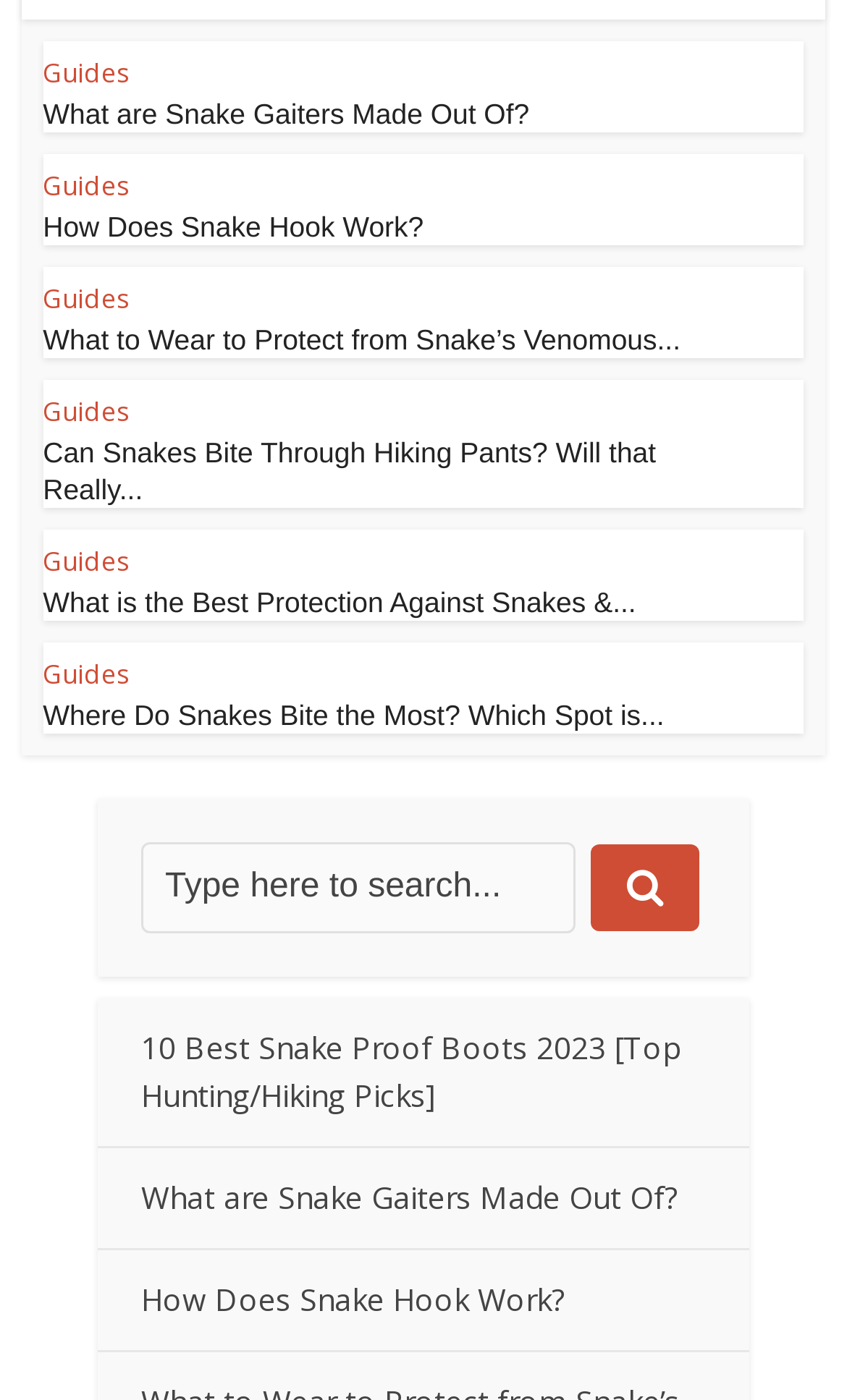How many guides are listed on this webpage?
Look at the image and respond to the question as thoroughly as possible.

I counted the number of article elements with a heading and a link to a guide, and found 5 guides listed on this webpage.